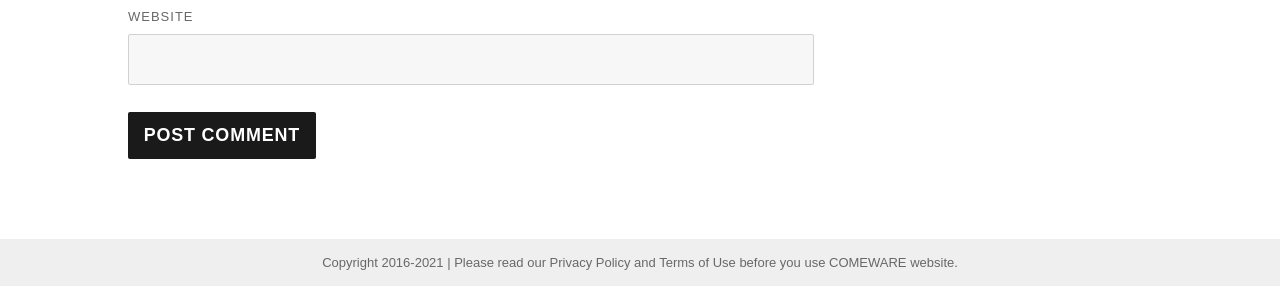Identify the bounding box coordinates for the UI element described as follows: "COMEWARE". Ensure the coordinates are four float numbers between 0 and 1, formatted as [left, top, right, bottom].

[0.648, 0.892, 0.708, 0.945]